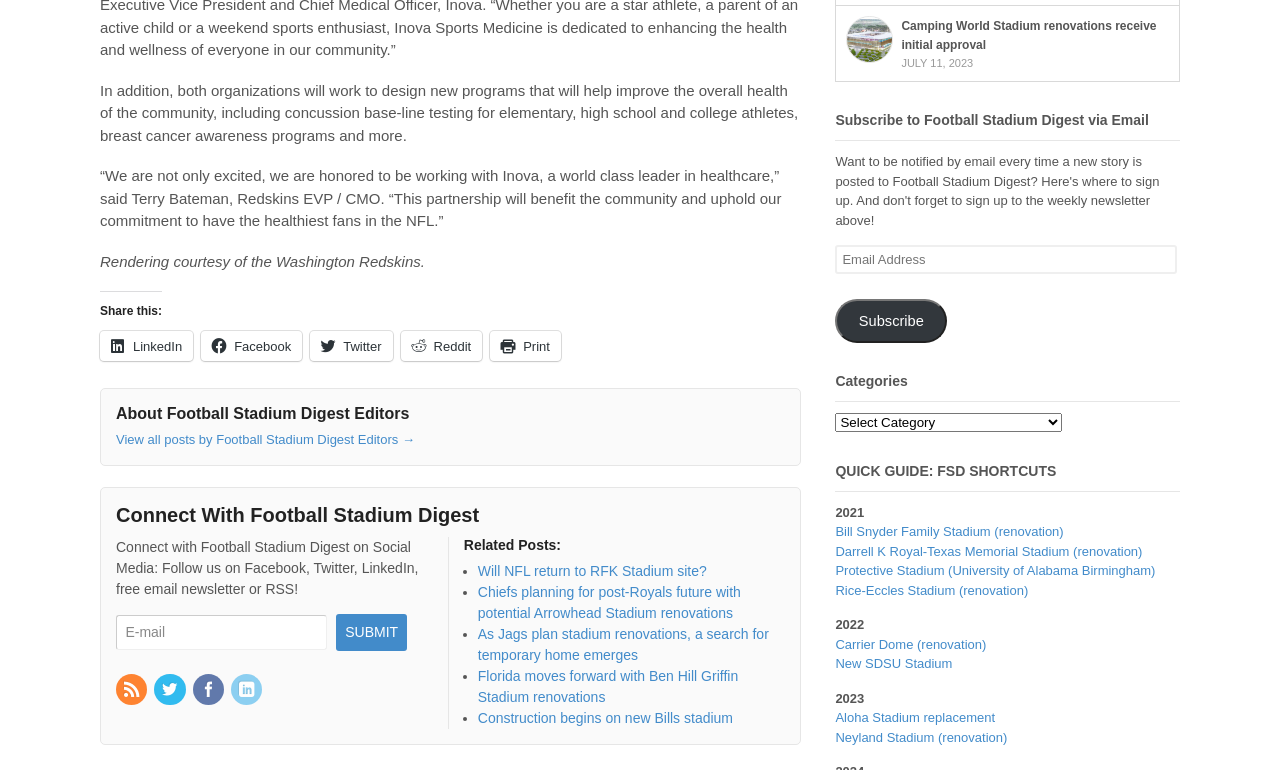Specify the bounding box coordinates of the region I need to click to perform the following instruction: "Subscribe to Football Stadium Digest via Email". The coordinates must be four float numbers in the range of 0 to 1, i.e., [left, top, right, bottom].

[0.653, 0.389, 0.74, 0.445]